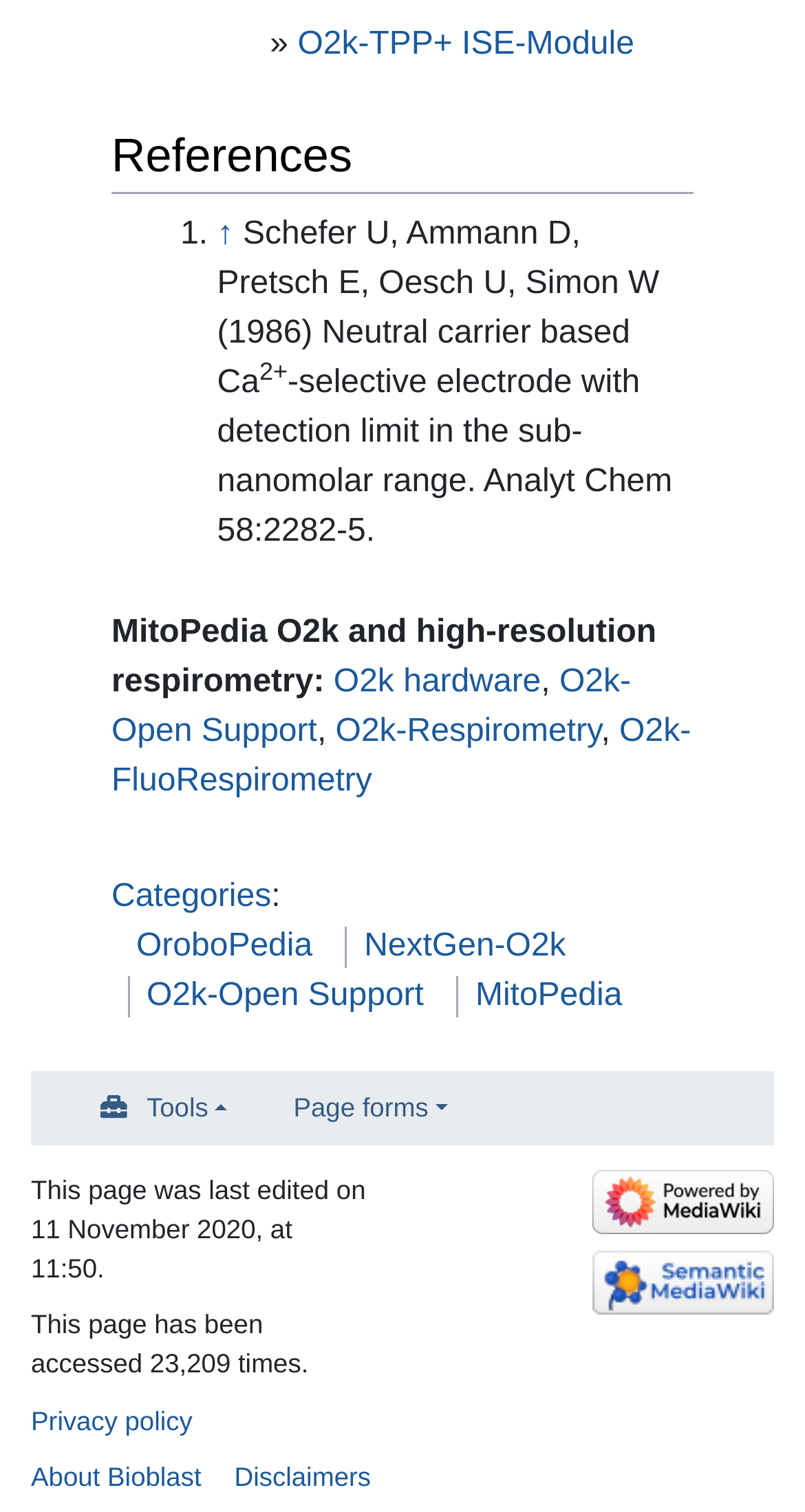Please examine the image and answer the question with a detailed explanation:
What is the title of the first reference?

I found the first reference by looking at the 'References' section, which is indicated by the heading 'References'. The first reference is a link with the text 'Schefer U, Ammann D, Pretsch E, Oesch U, Simon W (1986) Neutral carrier based Ca2+-selective electrode with detection limit in the sub-nanomolar range. Analyt Chem 58:2282-5.'